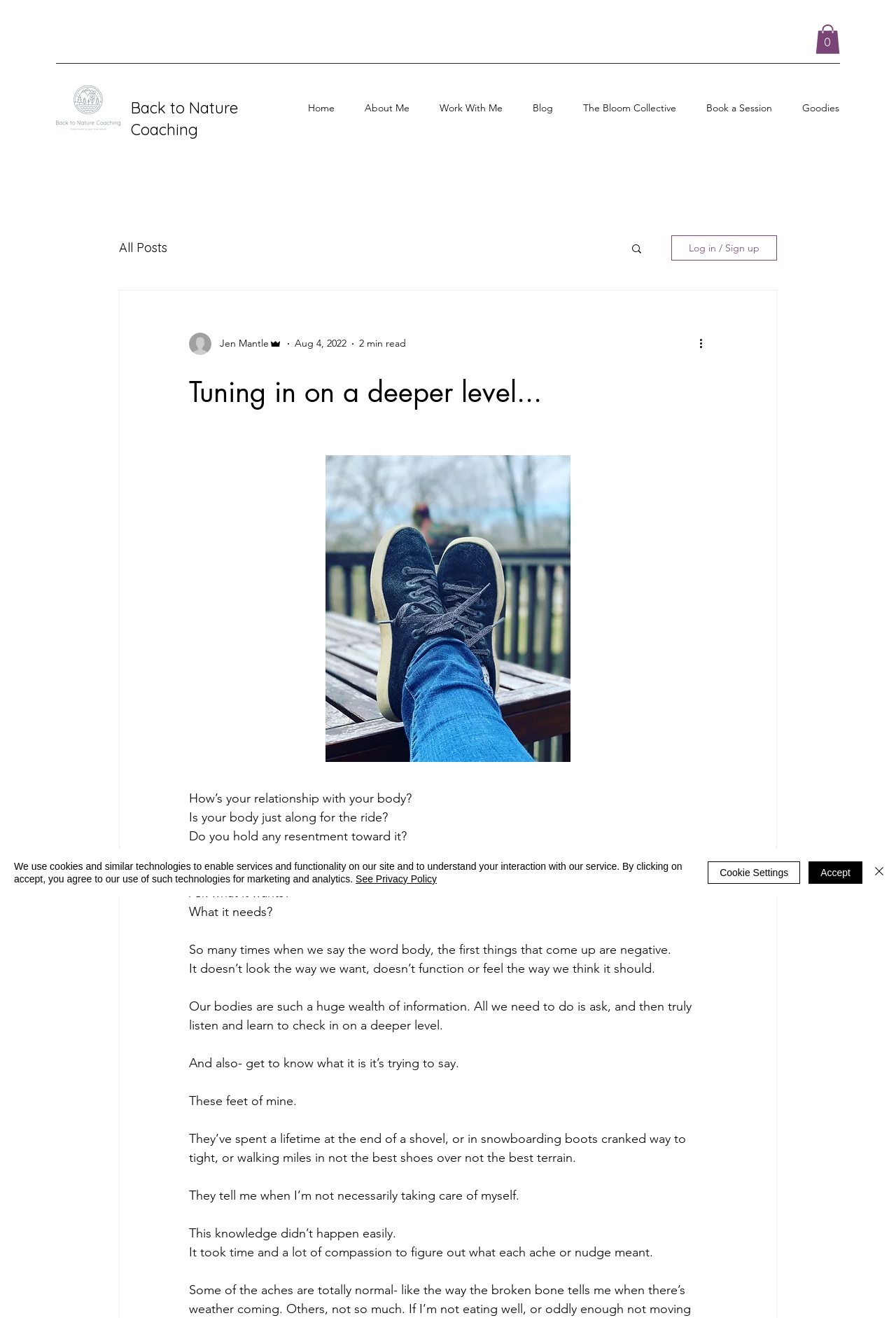Given the element description: "See Privacy Policy", predict the bounding box coordinates of this UI element. The coordinates must be four float numbers between 0 and 1, given as [left, top, right, bottom].

[0.397, 0.662, 0.488, 0.671]